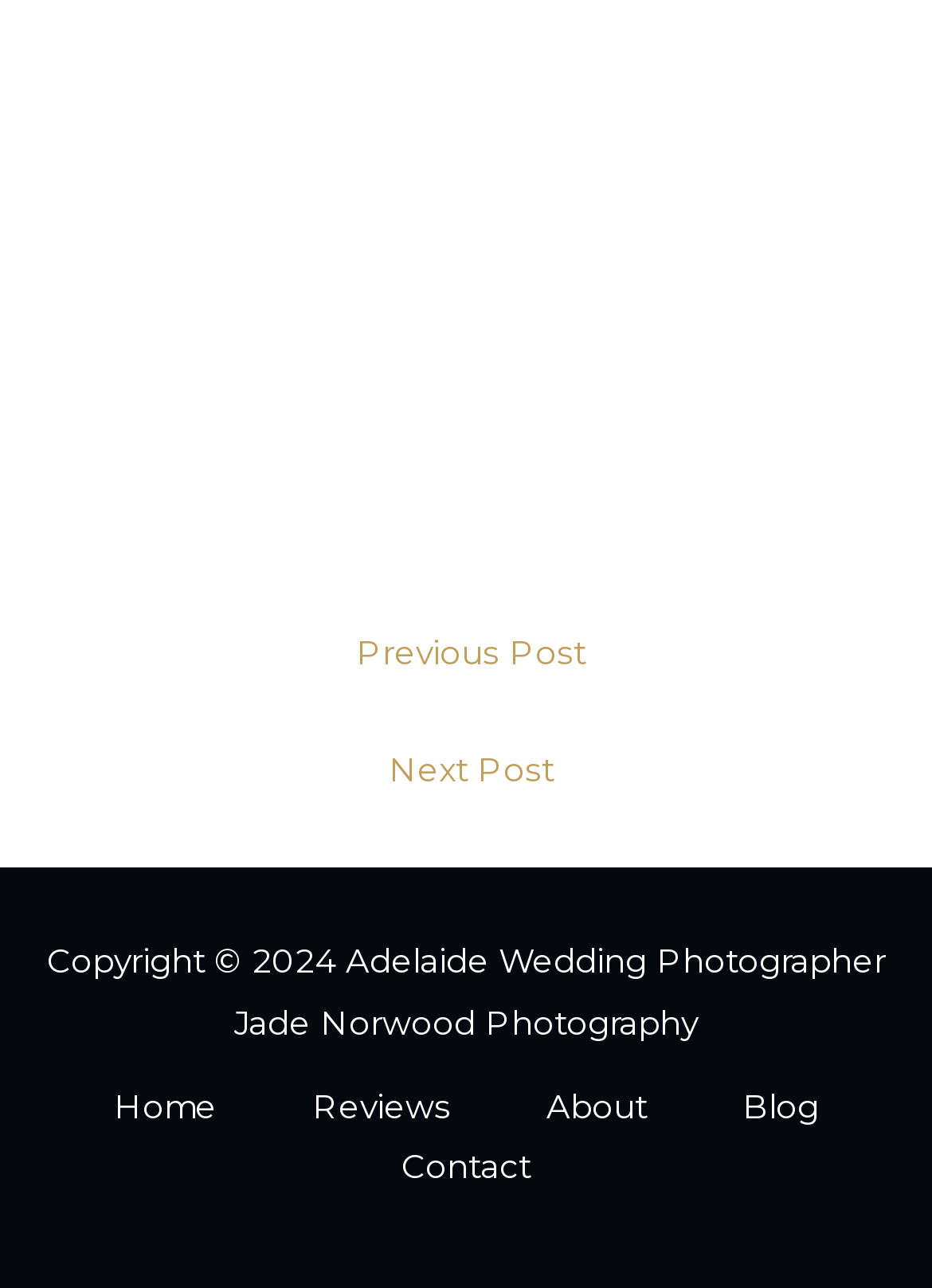Use a single word or phrase to answer the question: What year is the copyright for?

2024